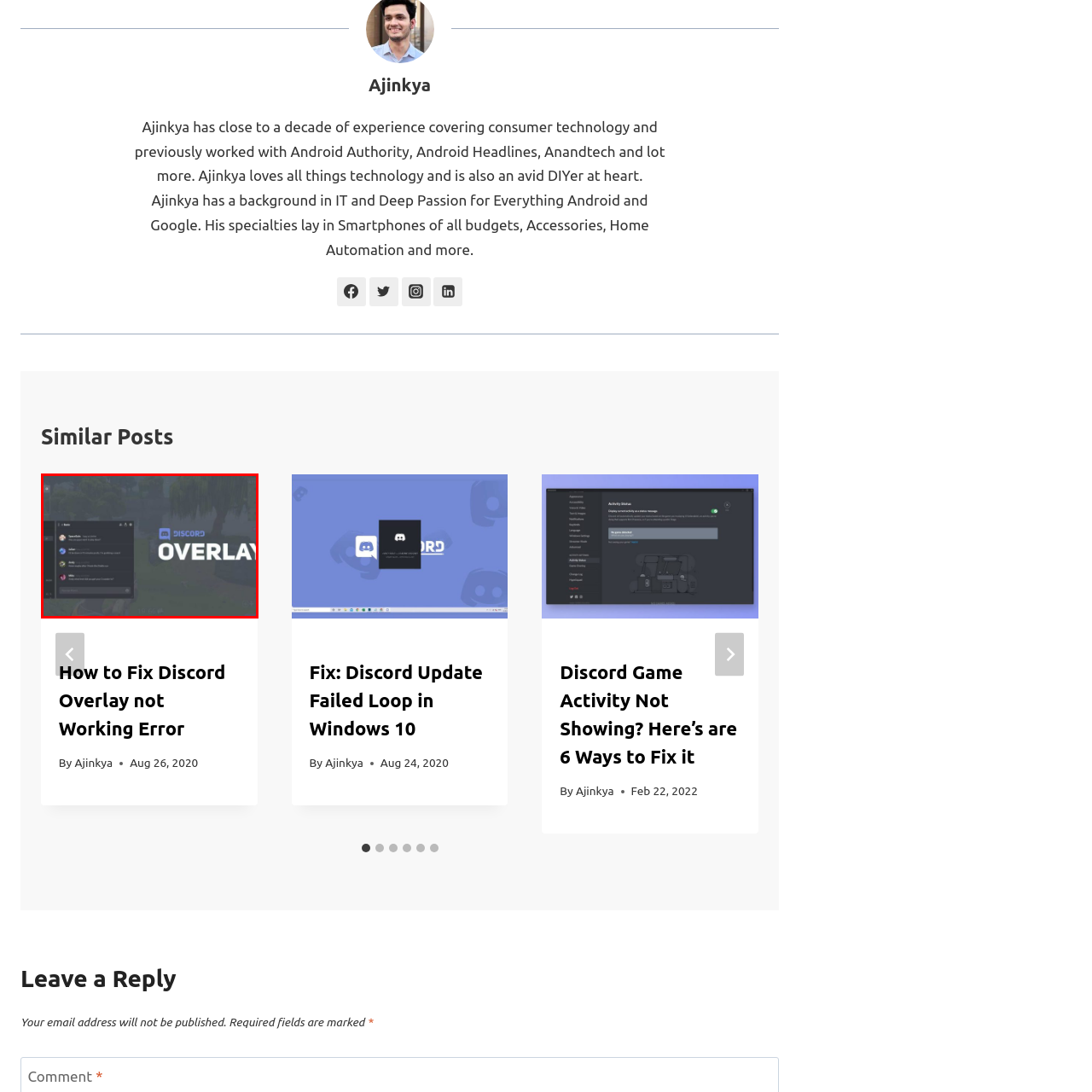Check the image inside the red boundary and briefly answer: What is the purpose of the Discord Overlay?

To enhance gaming experiences